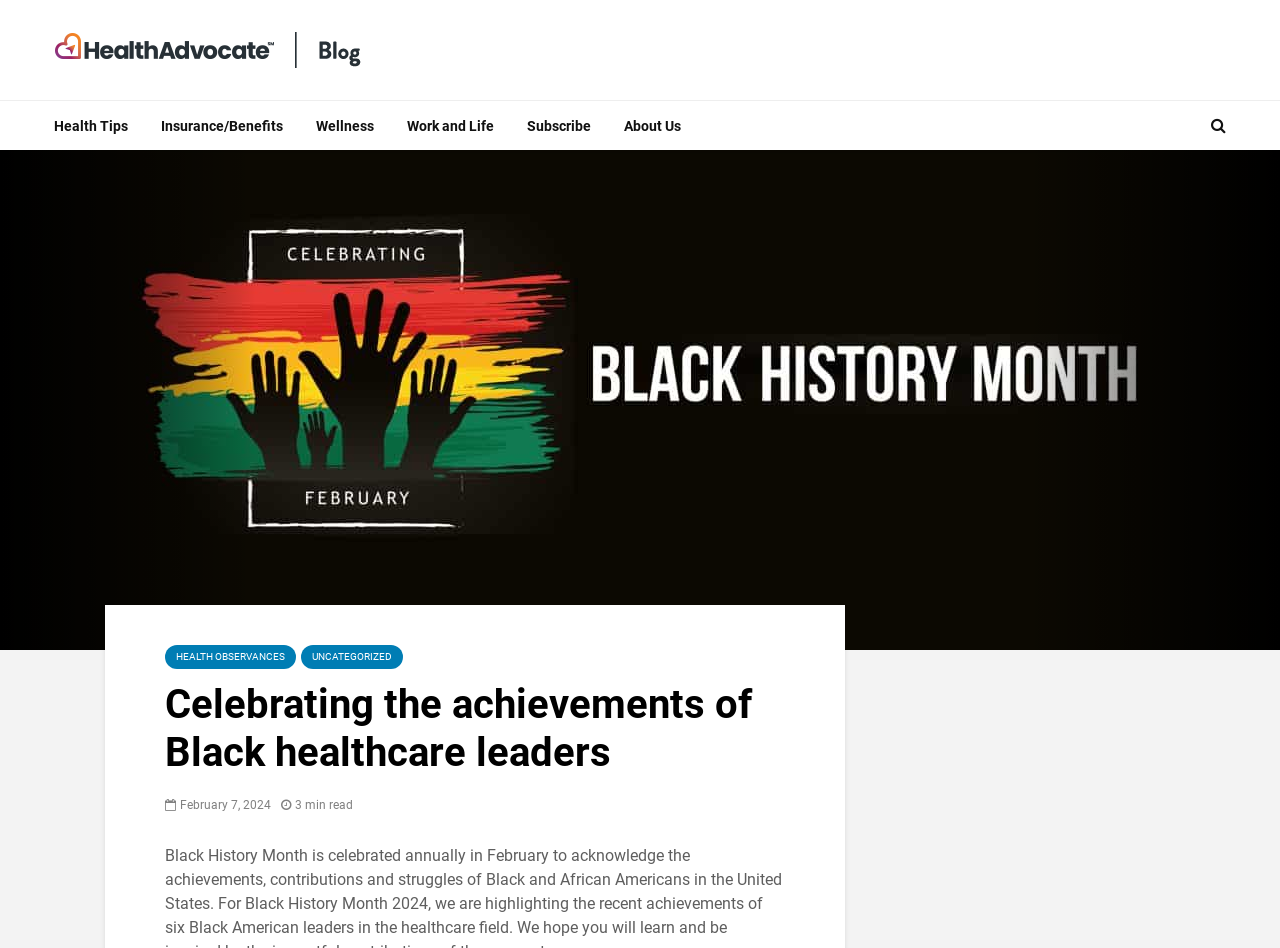What is the name of the blog?
Please answer the question with as much detail and depth as you can.

I found the name of the blog by looking at the top-left corner of the webpage, which has a logo and a link that says 'Health Advocate Blog'.